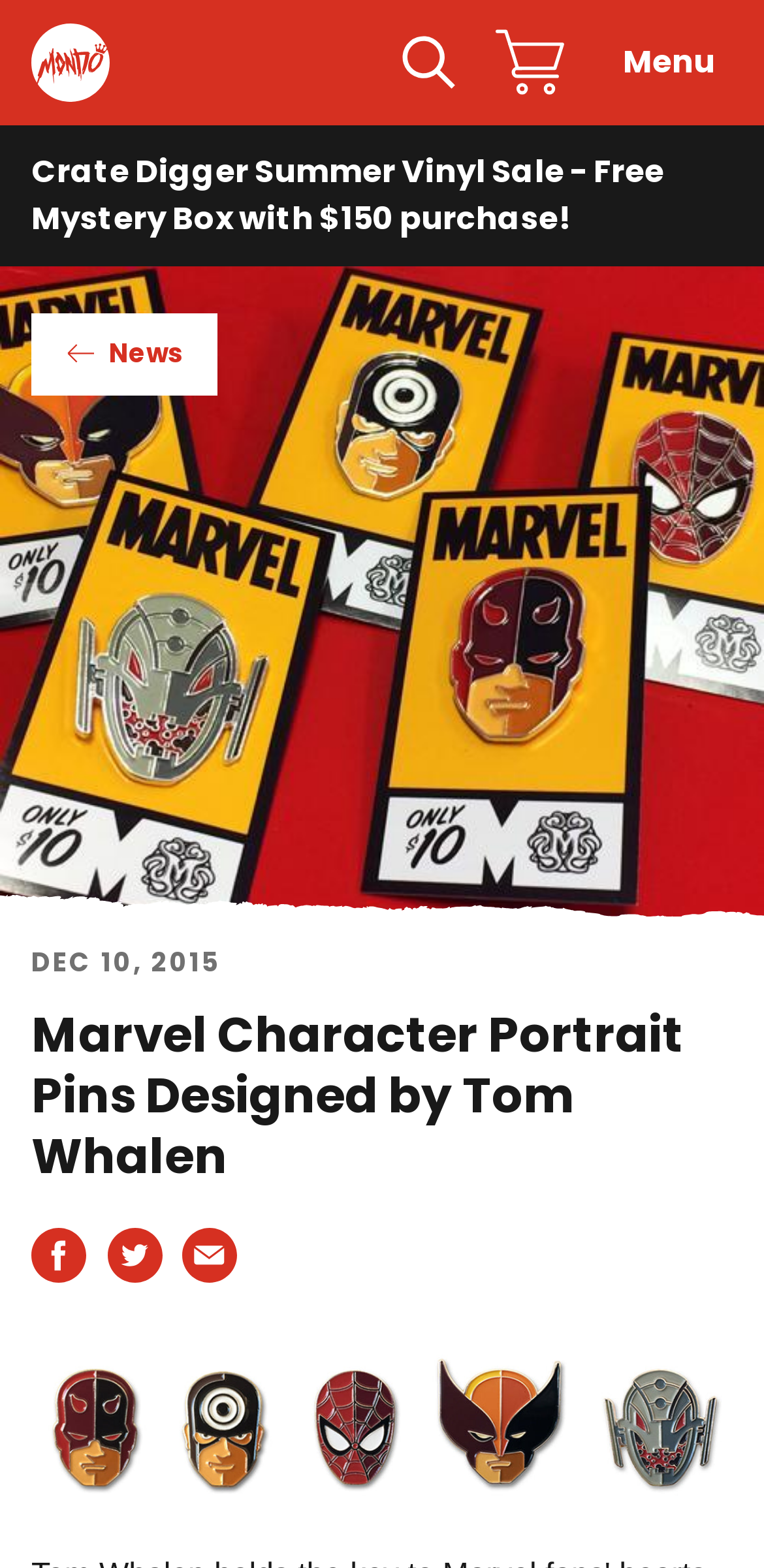Utilize the details in the image to thoroughly answer the following question: What is the purpose of the button on the top right?

The button on the top right is a search button because it is labeled as 'Search' and has a controls attribute pointing to a searchOverlay element, indicating that it is used to open a search overlay.